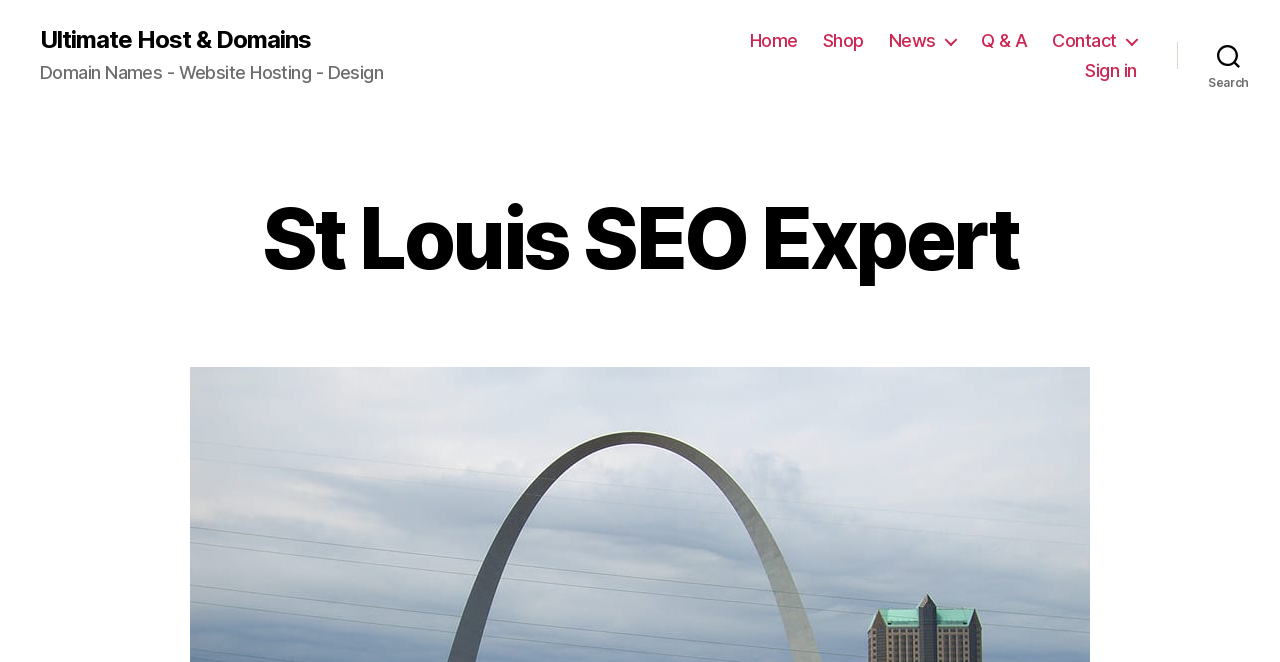Identify the bounding box of the UI component described as: "Home".

None